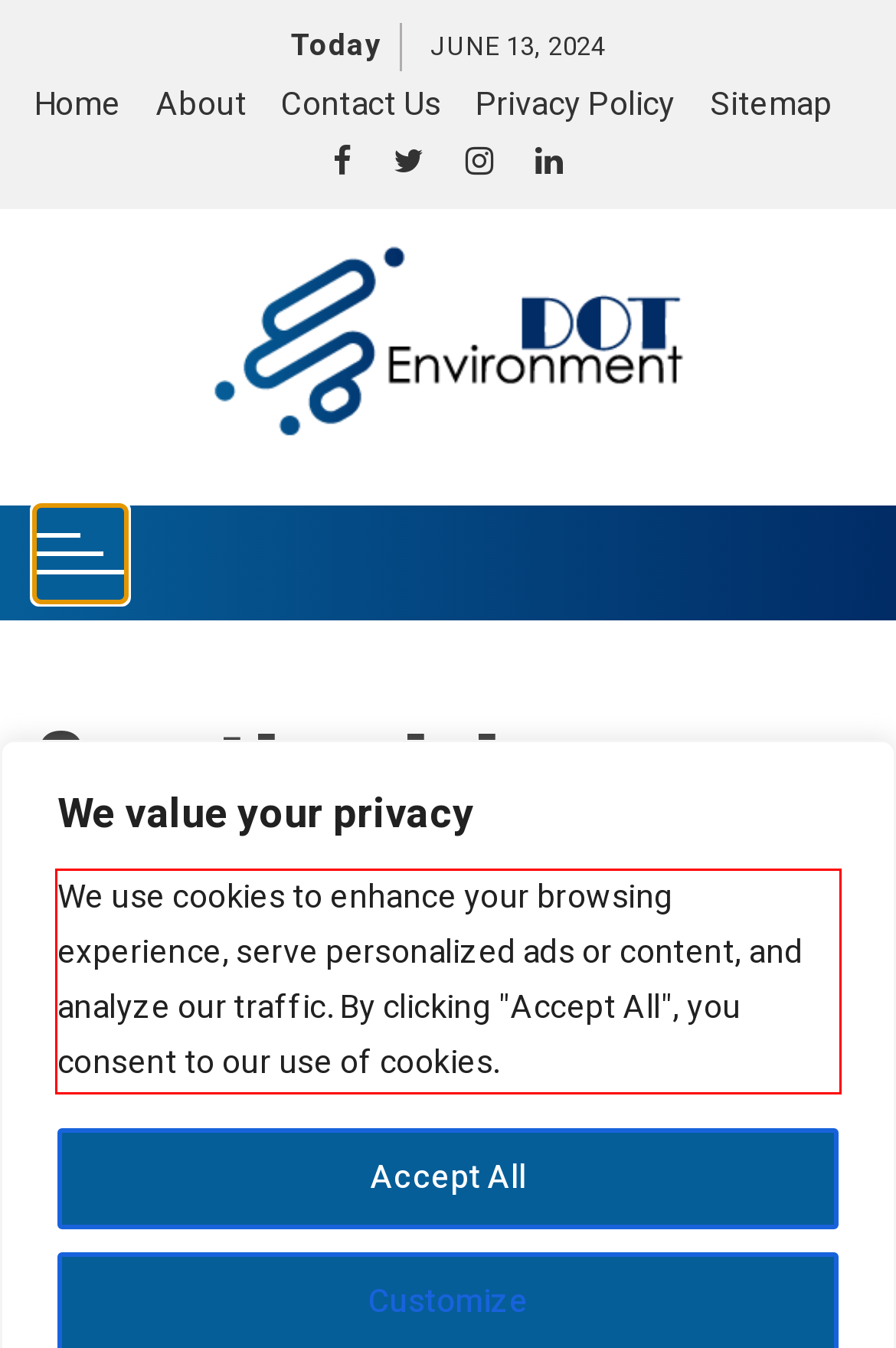There is a screenshot of a webpage with a red bounding box around a UI element. Please use OCR to extract the text within the red bounding box.

We use cookies to enhance your browsing experience, serve personalized ads or content, and analyze our traffic. By clicking "Accept All", you consent to our use of cookies.